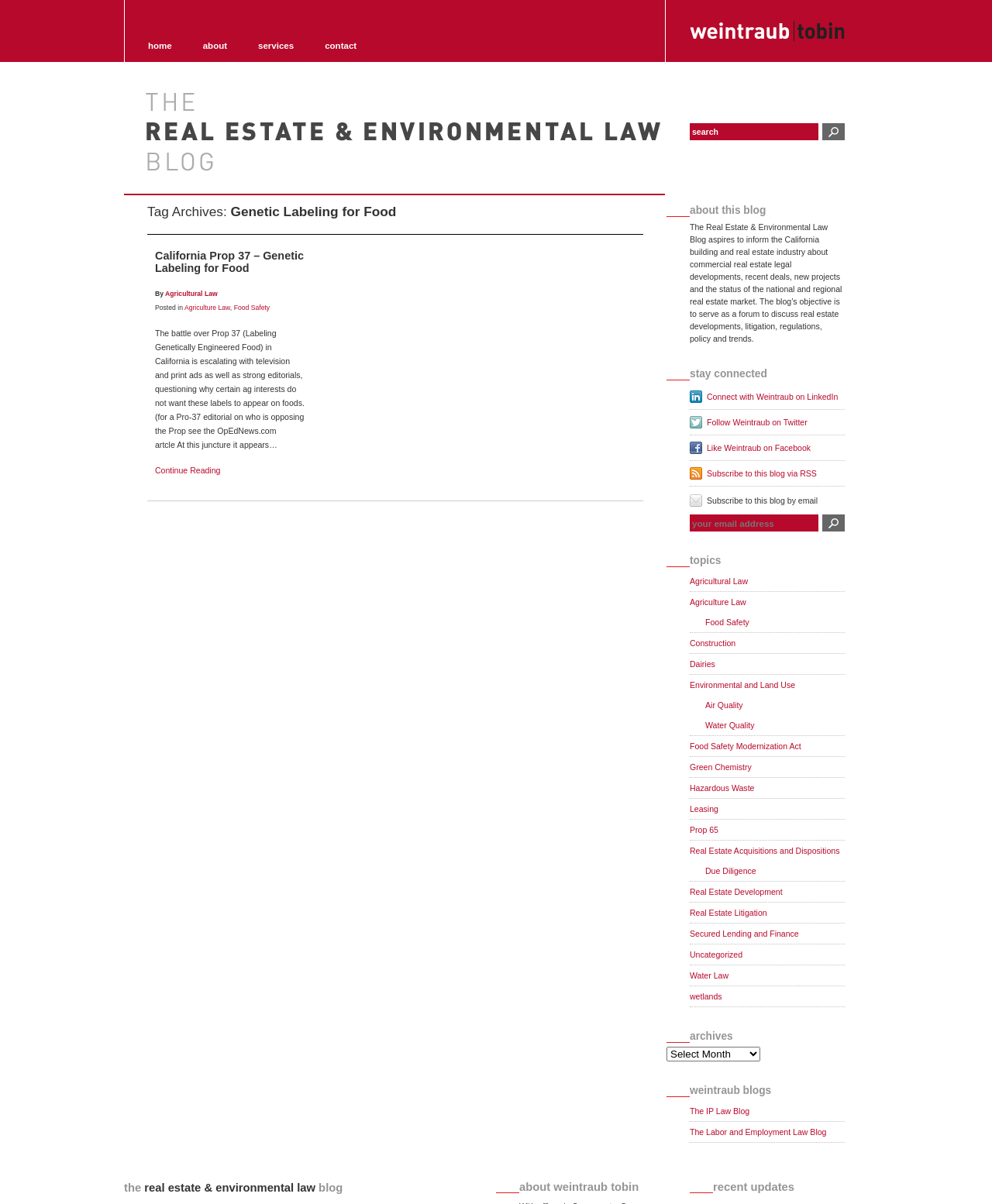Locate the bounding box coordinates of the clickable element to fulfill the following instruction: "search for something". Provide the coordinates as four float numbers between 0 and 1 in the format [left, top, right, bottom].

[0.695, 0.102, 0.825, 0.116]